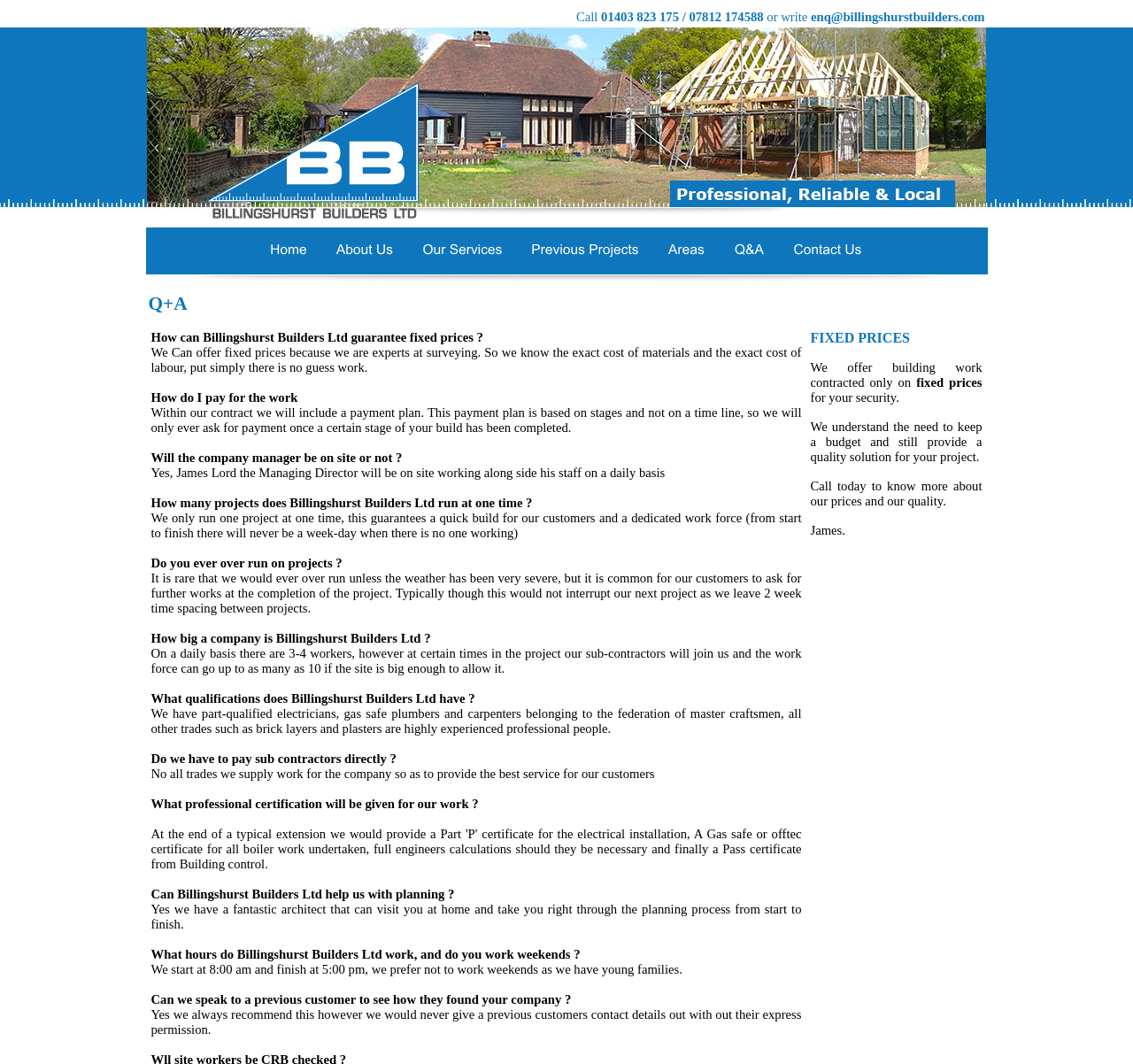Provide a one-word or short-phrase answer to the question:
What is the phone number to contact Billingshurst Builders?

01403 823 175